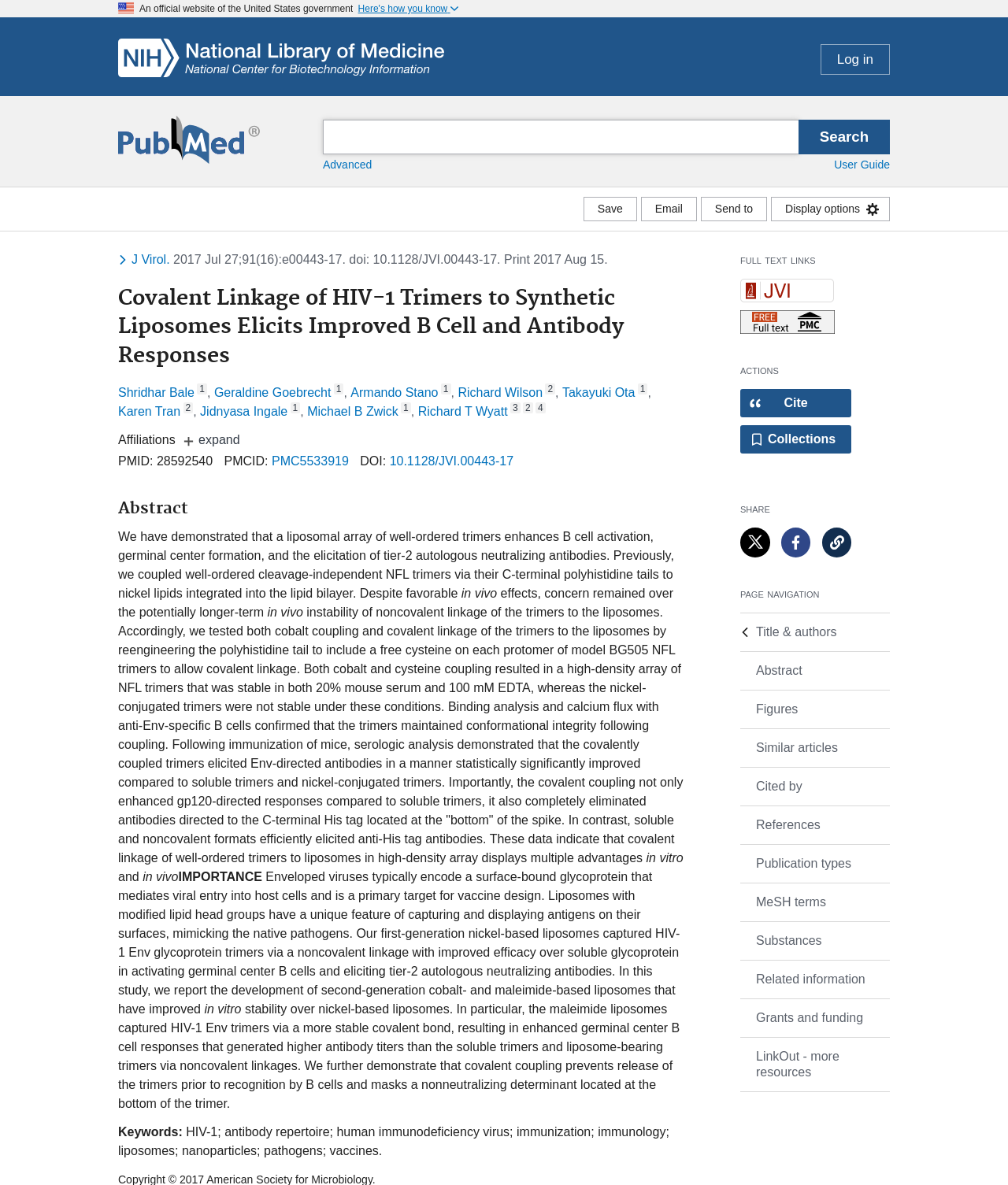Please identify the bounding box coordinates for the region that you need to click to follow this instruction: "Log in".

[0.814, 0.037, 0.883, 0.063]